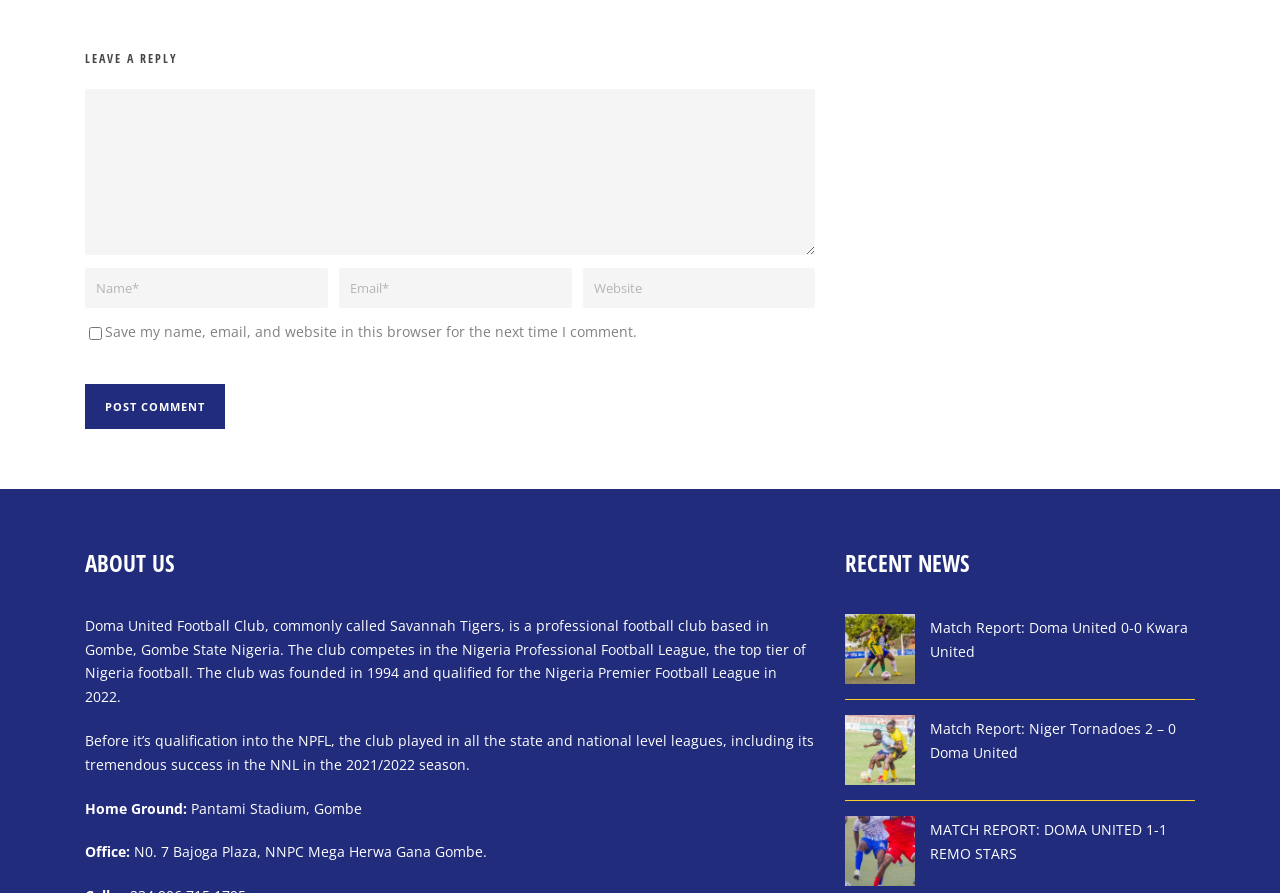Identify the bounding box for the given UI element using the description provided. Coordinates should be in the format (top-left x, top-left y, bottom-right x, bottom-right y) and must be between 0 and 1. Here is the description: name="comment"

[0.066, 0.1, 0.637, 0.286]